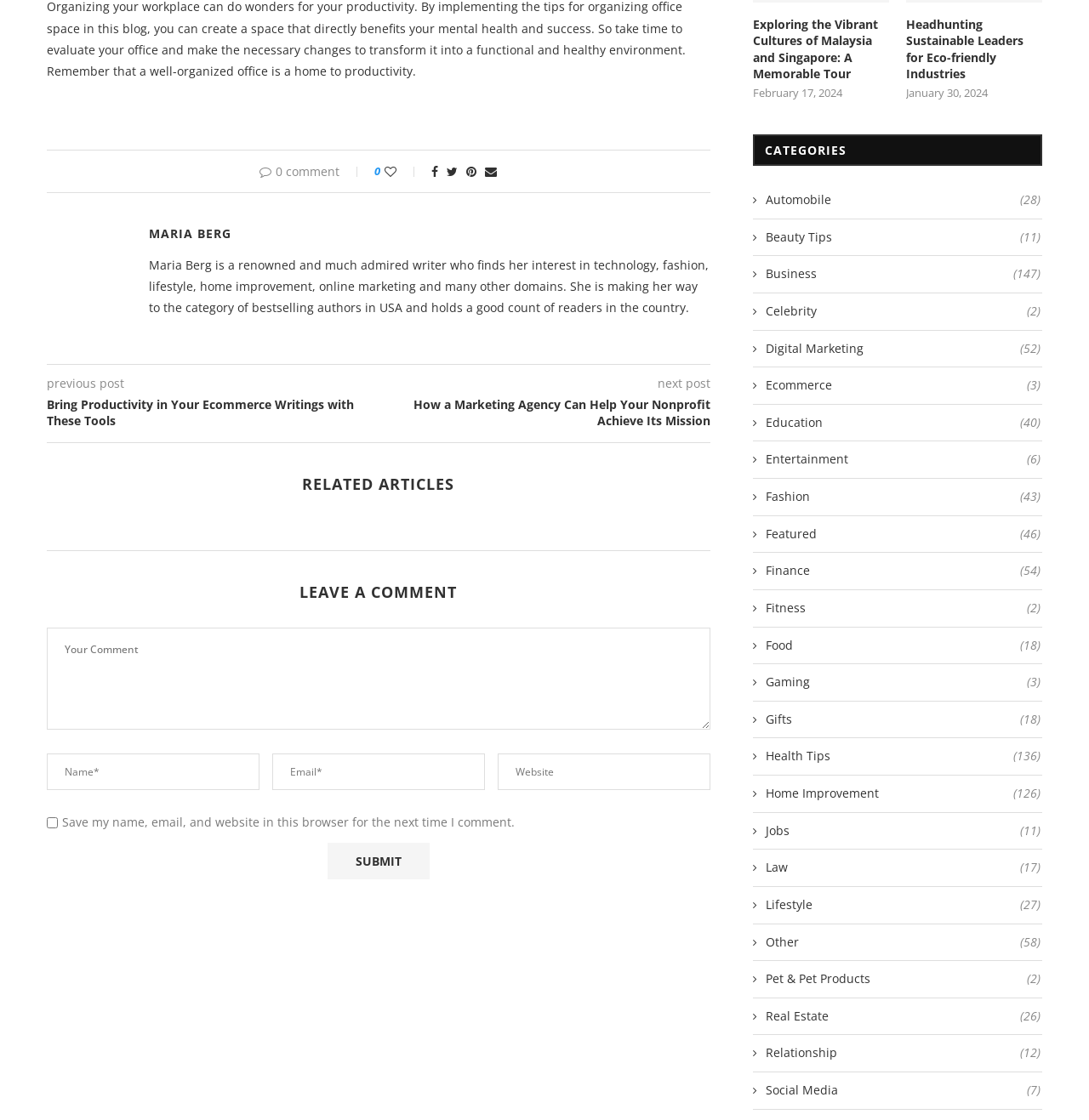Identify the bounding box coordinates for the UI element described as follows: "Fitness (2)". Ensure the coordinates are four float numbers between 0 and 1, formatted as [left, top, right, bottom].

[0.691, 0.535, 0.955, 0.55]